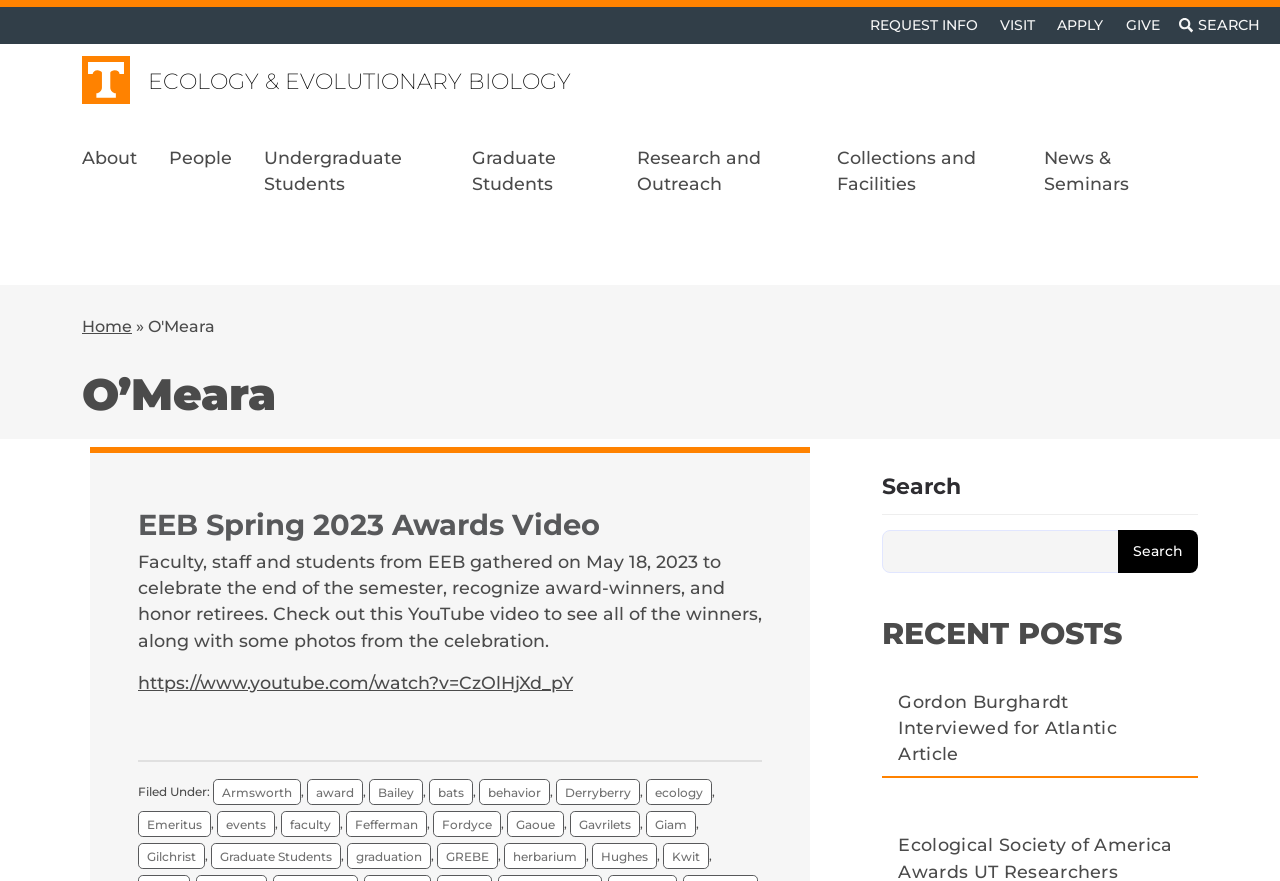Bounding box coordinates must be specified in the format (top-left x, top-left y, bottom-right x, bottom-right y). All values should be floating point numbers between 0 and 1. What are the bounding box coordinates of the UI element described as: Research and Outreach

[0.485, 0.128, 0.641, 0.26]